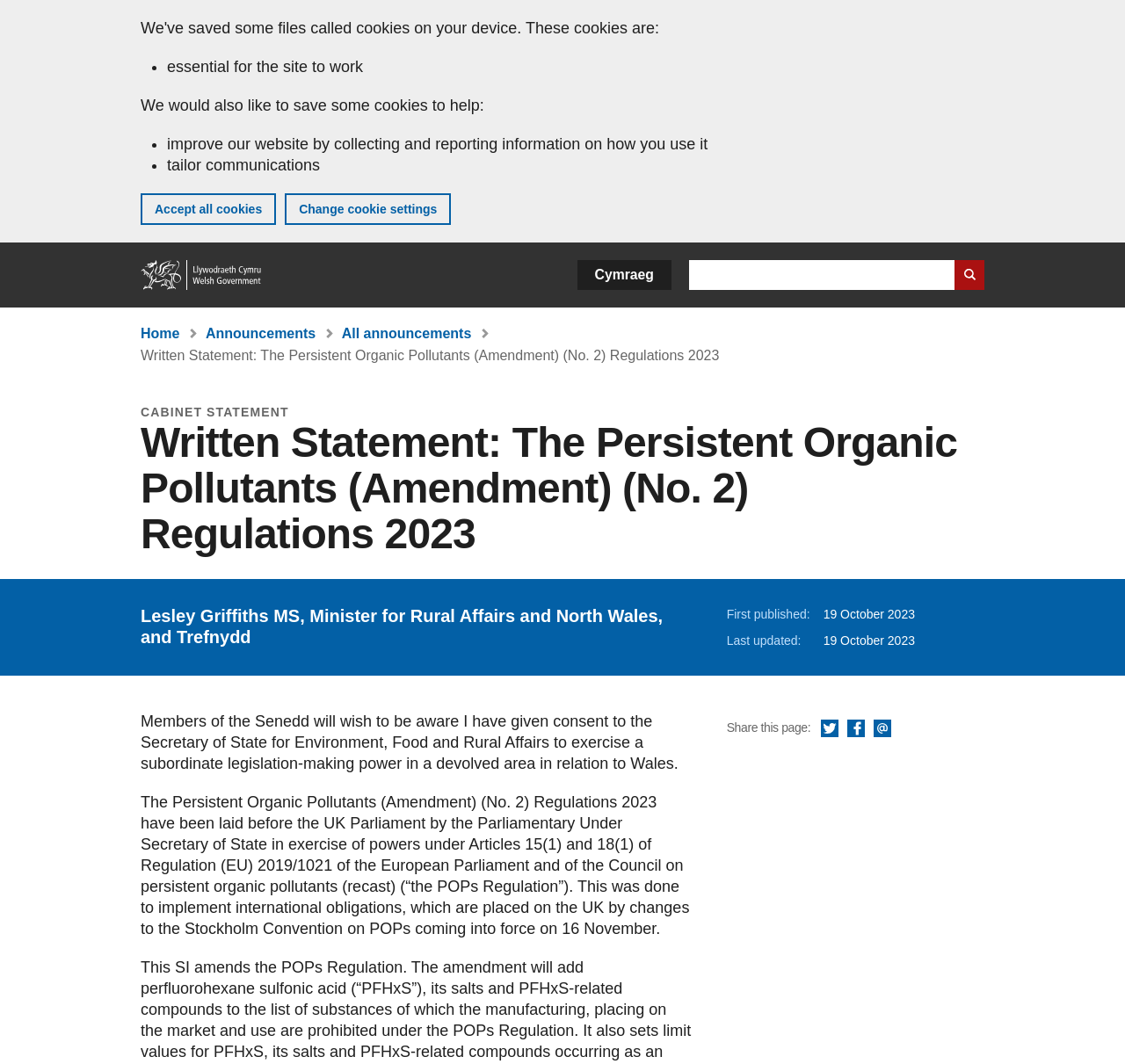Locate the bounding box coordinates of the clickable part needed for the task: "Change language to Cymraeg".

[0.513, 0.244, 0.597, 0.273]